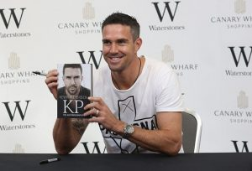Provide a comprehensive description of the image.

In this engaging image, former England cricketer Kevin Pietersen, affectionately known as “KP,” is seen at a book signing event. He is smiling broadly as he holds up his autobiography, also titled "KP," showcasing its cover, which features a close-up of his face. Dressed casually in a white t-shirt, Pietersen appears approachable and enthusiastic, connecting with fans and attendees at the event. The background features a promotional display with the logo of Waterstones and a backdrop that reads "Canary Wharf Shopping," indicating the location of this lively book promotion. This event highlights Pietersen's journey both as a cricketer and as a writer, inviting fans to gain deeper insights into his life and career.